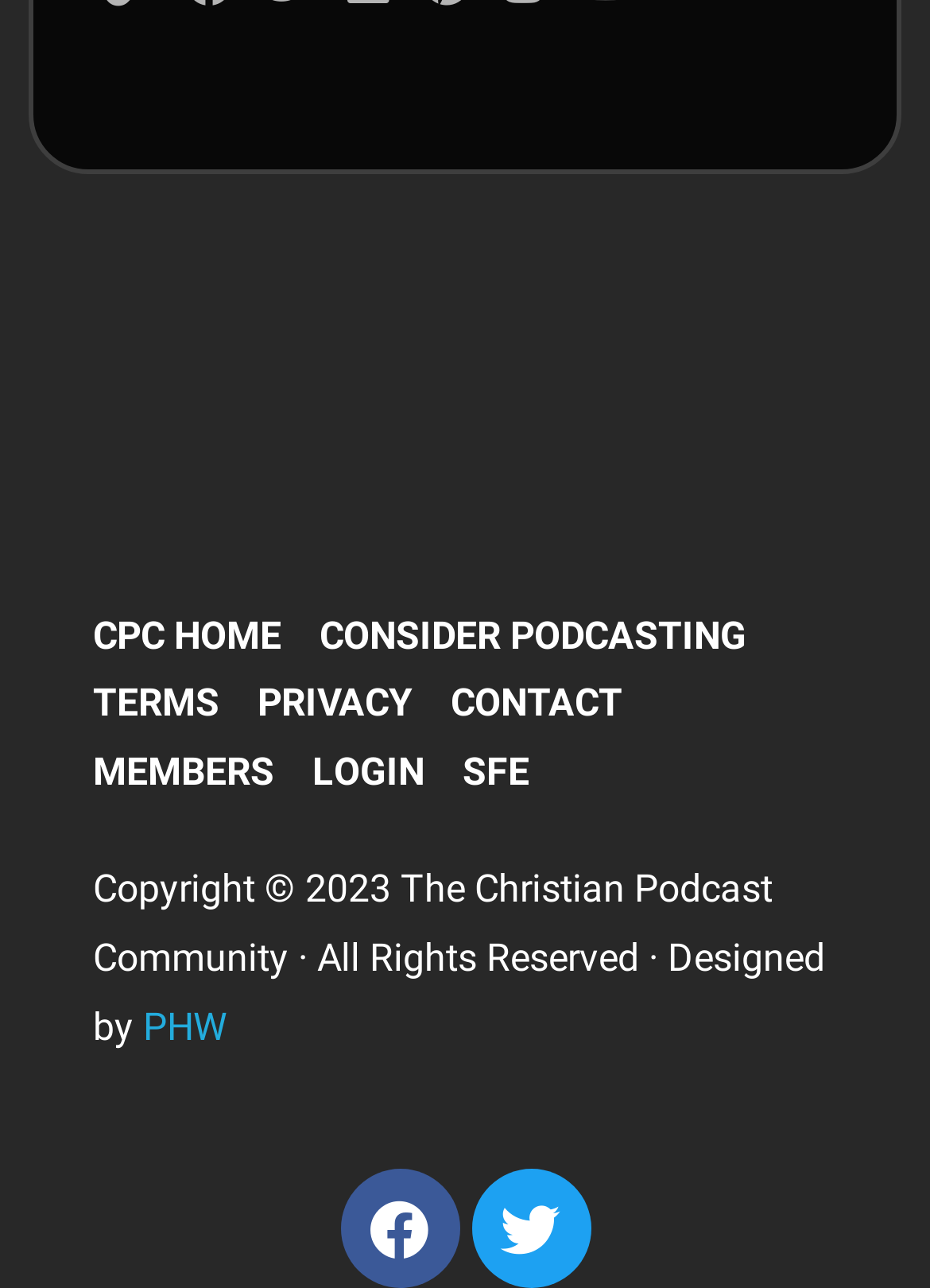What is the purpose of the 'CONTACT' link?
Give a detailed and exhaustive answer to the question.

I inferred this answer by understanding the common purpose of a 'CONTACT' link on a webpage, which is to provide a way for users to get in touch with the community or organization.